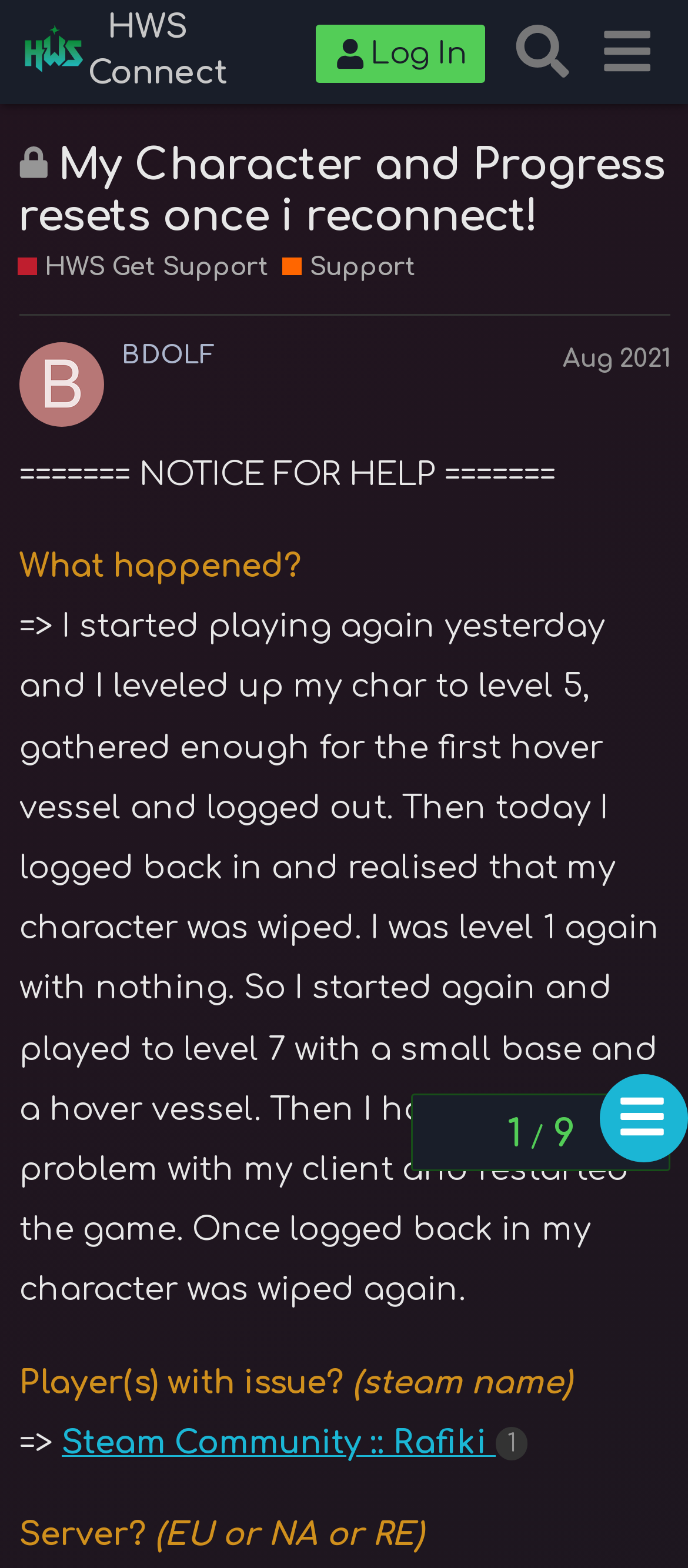Identify the bounding box coordinates for the UI element described as: "Steam Community :: Rafiki 1".

[0.09, 0.909, 0.767, 0.931]